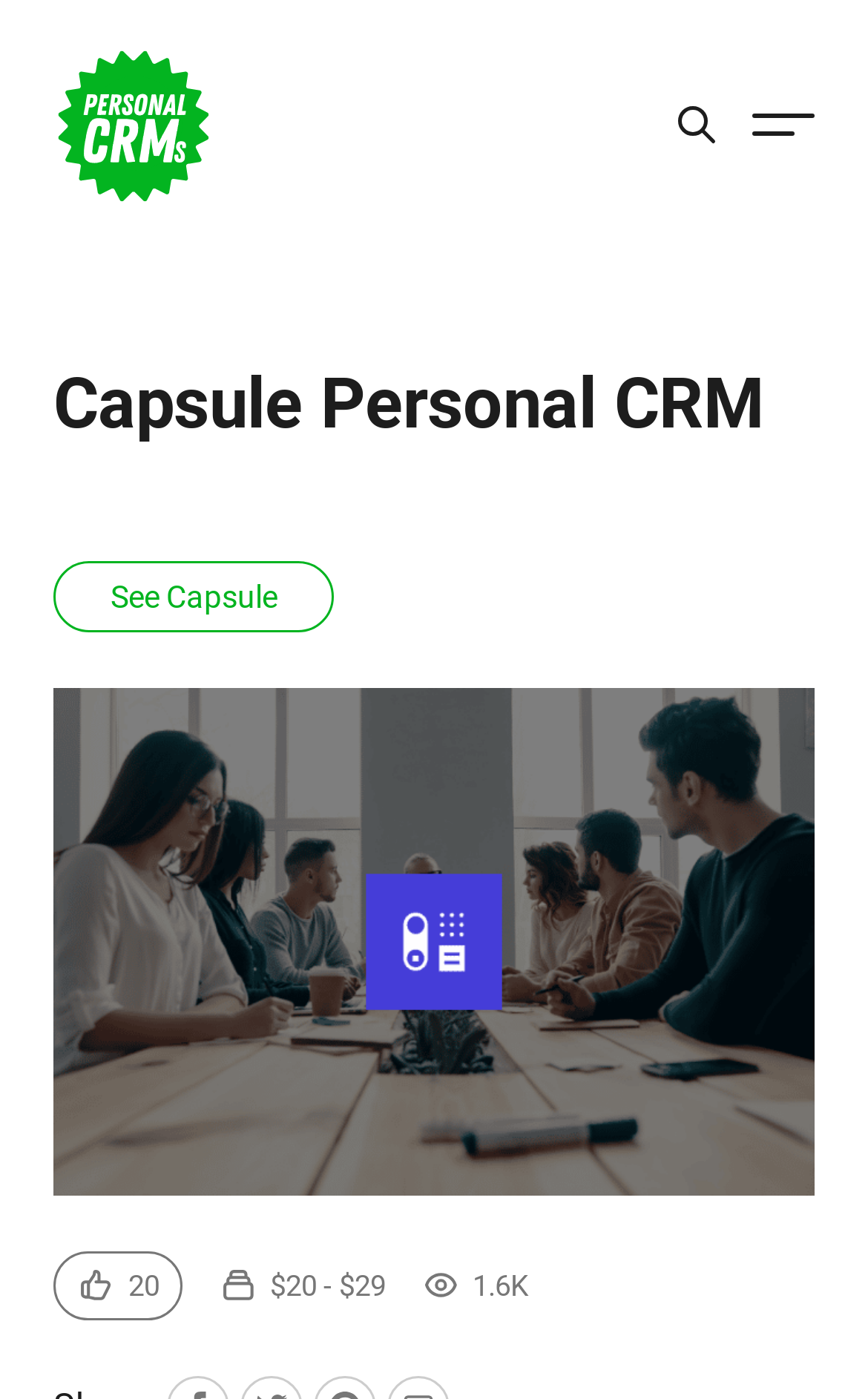Predict the bounding box of the UI element that fits this description: "$20 - $29".

[0.311, 0.902, 0.444, 0.936]